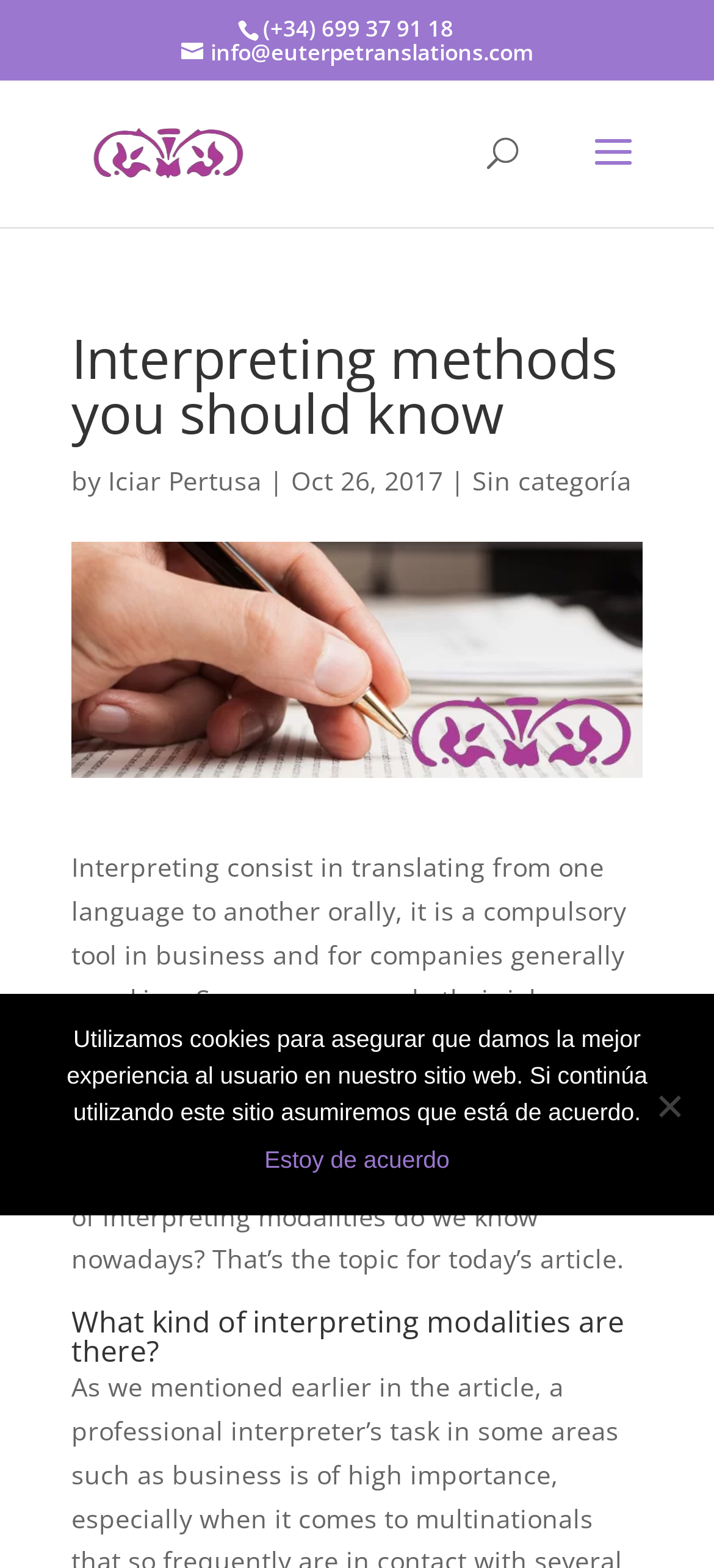Bounding box coordinates are specified in the format (top-left x, top-left y, bottom-right x, bottom-right y). All values are floating point numbers bounded between 0 and 1. Please provide the bounding box coordinate of the region this sentence describes: Iciar Pertusa

[0.151, 0.295, 0.367, 0.318]